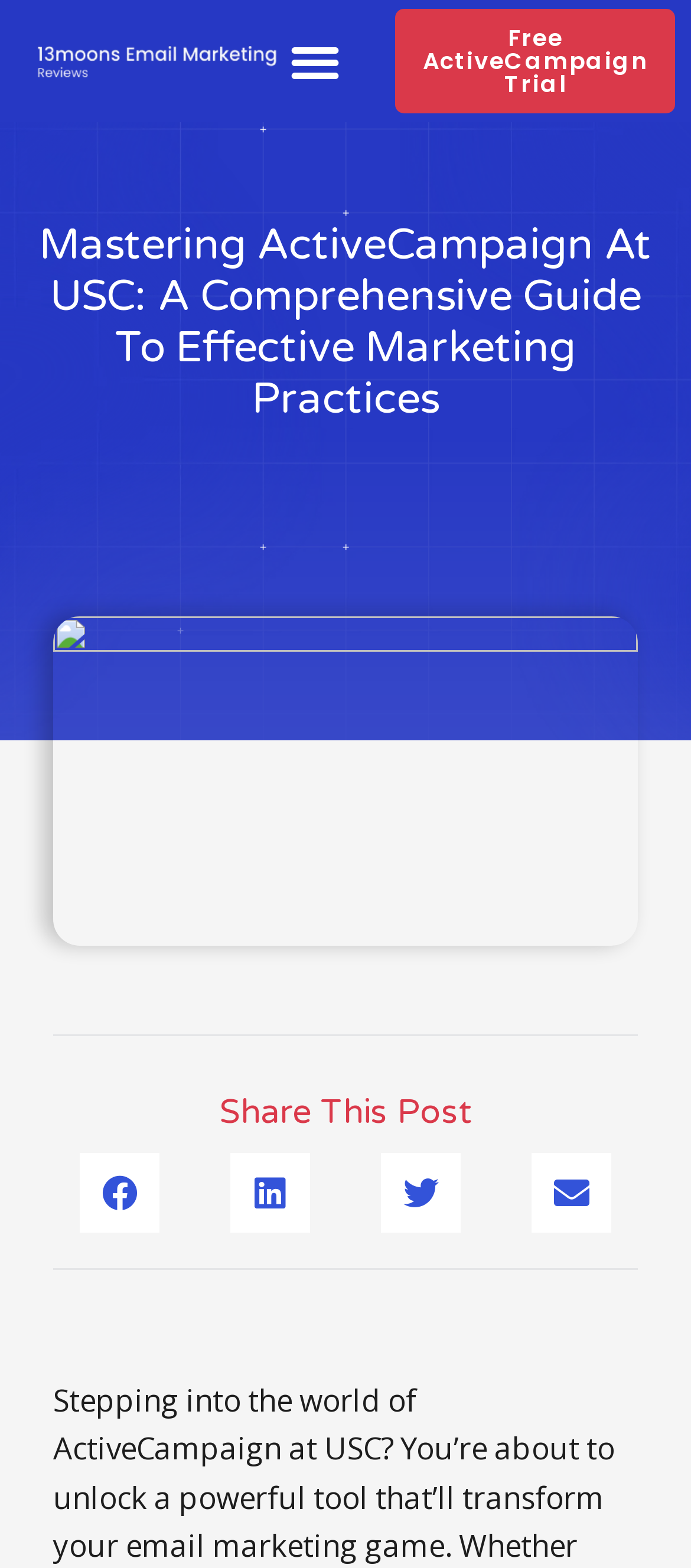Using the details from the image, please elaborate on the following question: How many headings are present on the webpage?

I identified two headings on the webpage, which are 'Mastering ActiveCampaign At USC: A Comprehensive Guide To Effective Marketing Practices' and 'Share This Post'. Therefore, there are 2 headings present on the webpage.